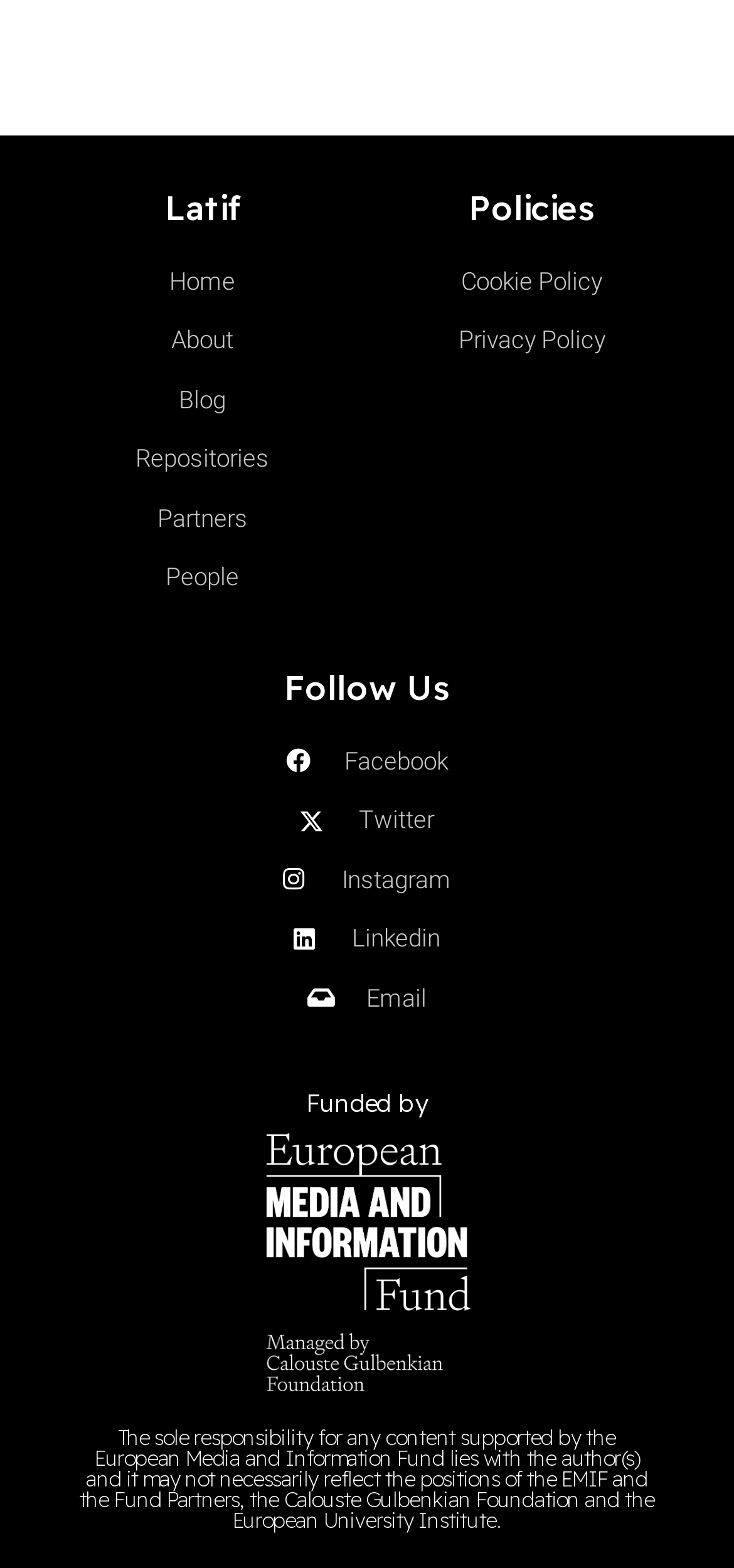Reply to the question with a brief word or phrase: How many main sections are there?

4